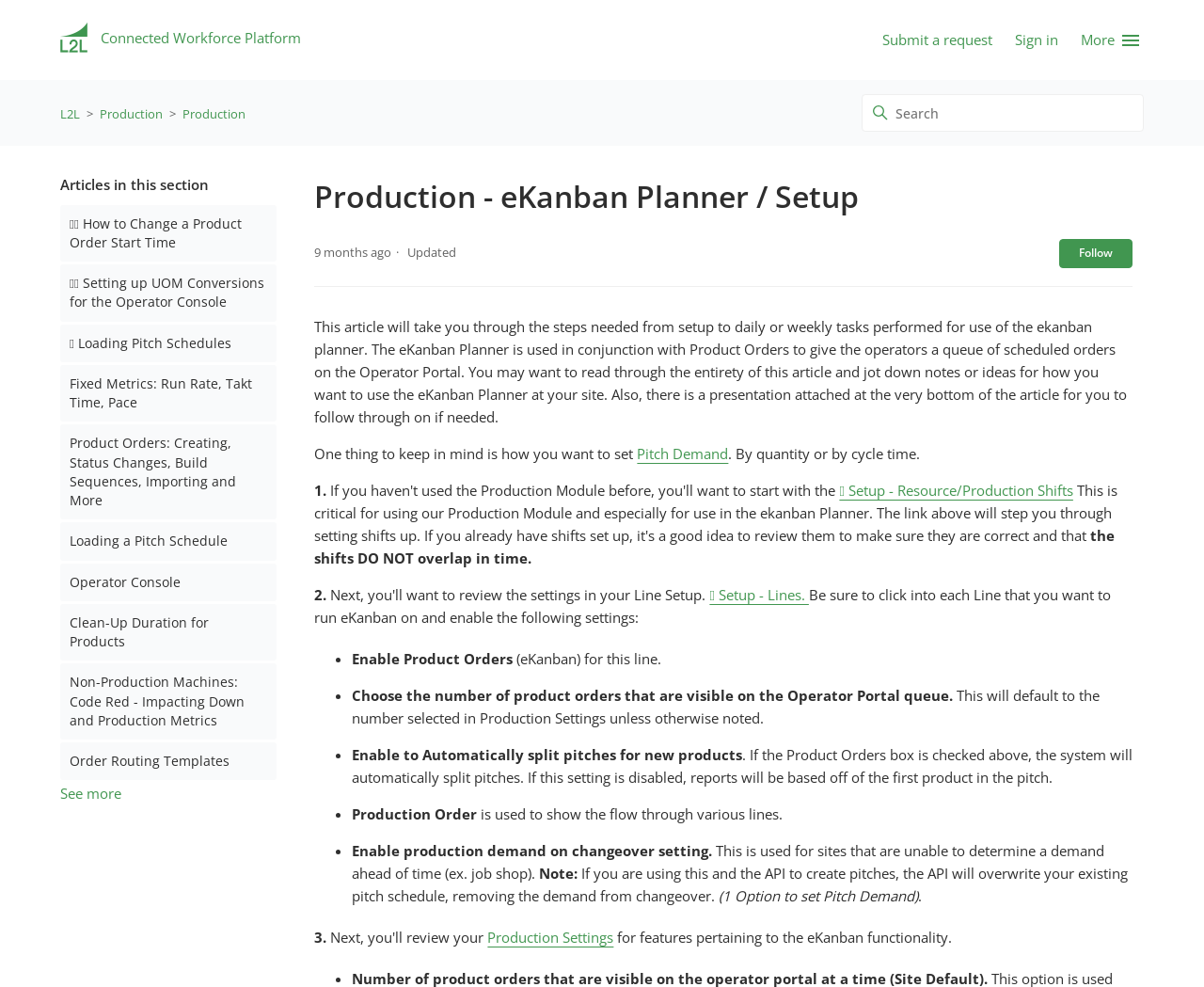Identify the main heading from the webpage and provide its text content.

Production - eKanban Planner / Setup